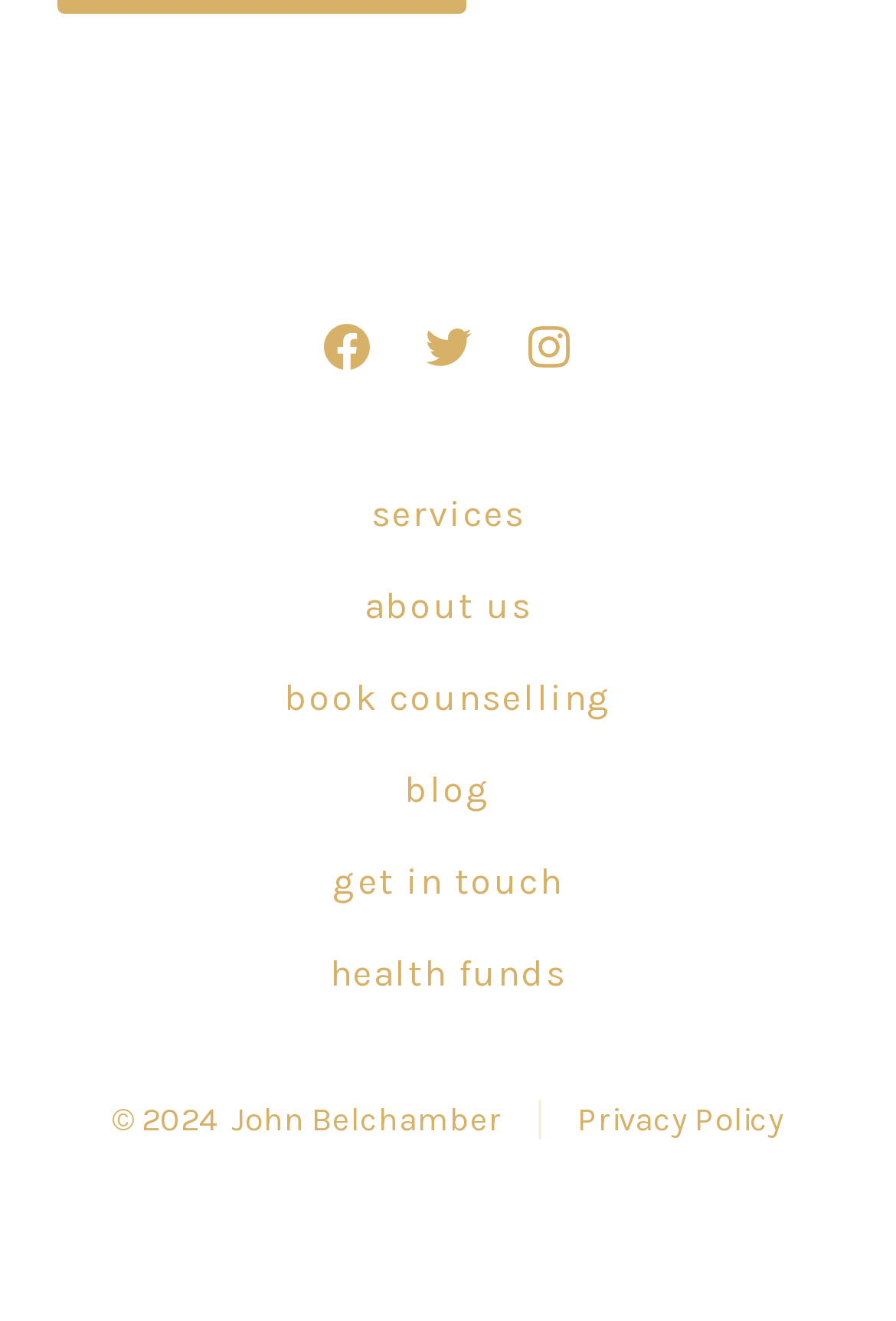Find the bounding box coordinates for the element that must be clicked to complete the instruction: "Read the blog". The coordinates should be four float numbers between 0 and 1, indicated as [left, top, right, bottom].

[0.031, 0.563, 0.969, 0.633]